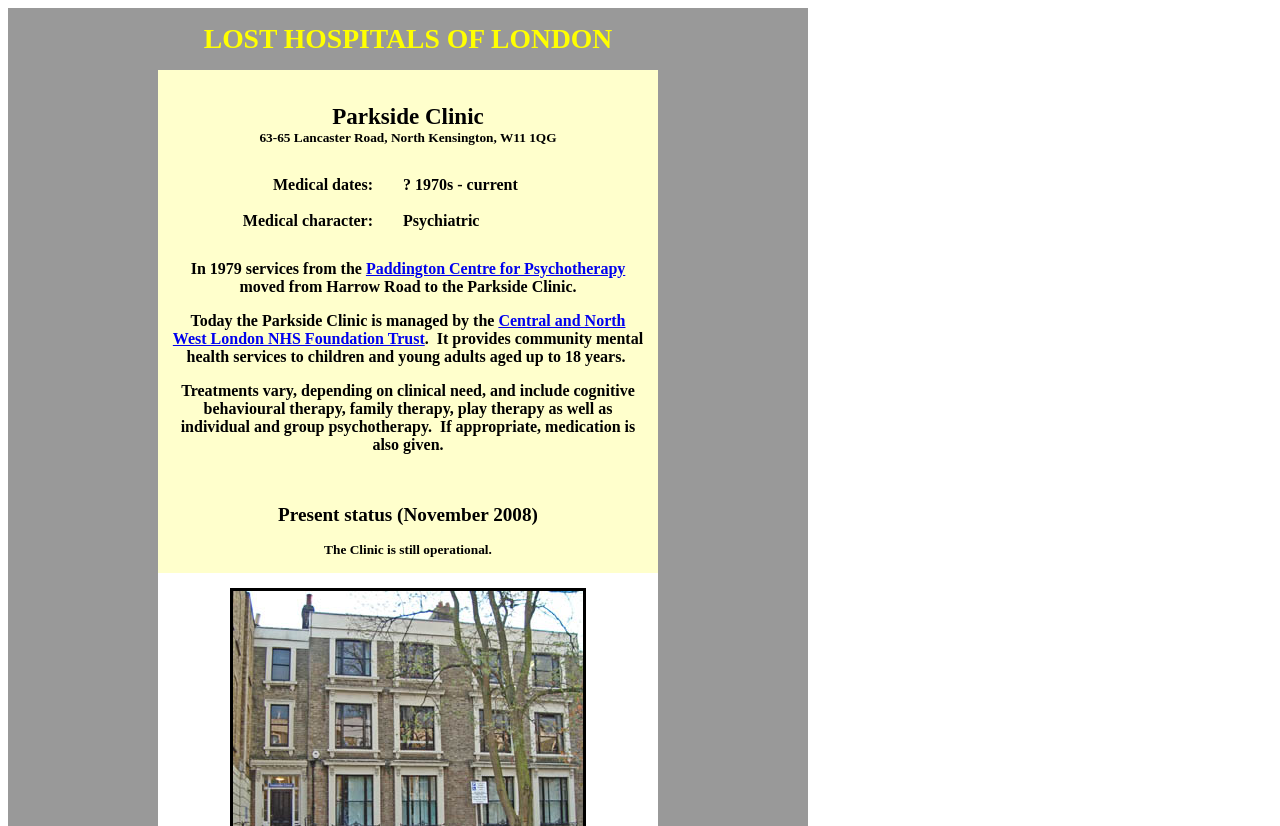What is the current status of Parkside Clinic?
Using the visual information, reply with a single word or short phrase.

still operational